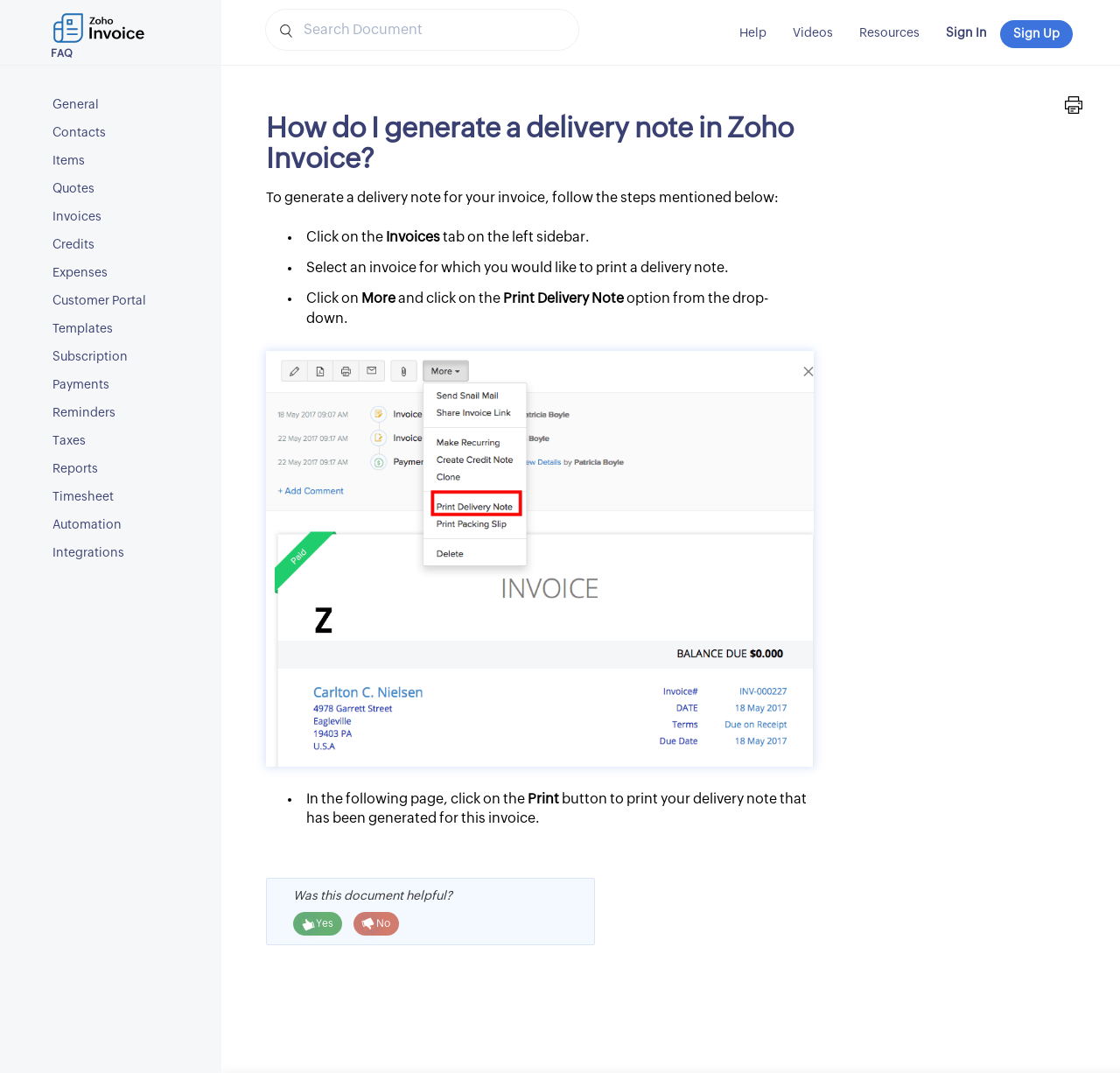Determine and generate the text content of the webpage's headline.

How do I generate a delivery note in Zoho Invoice?